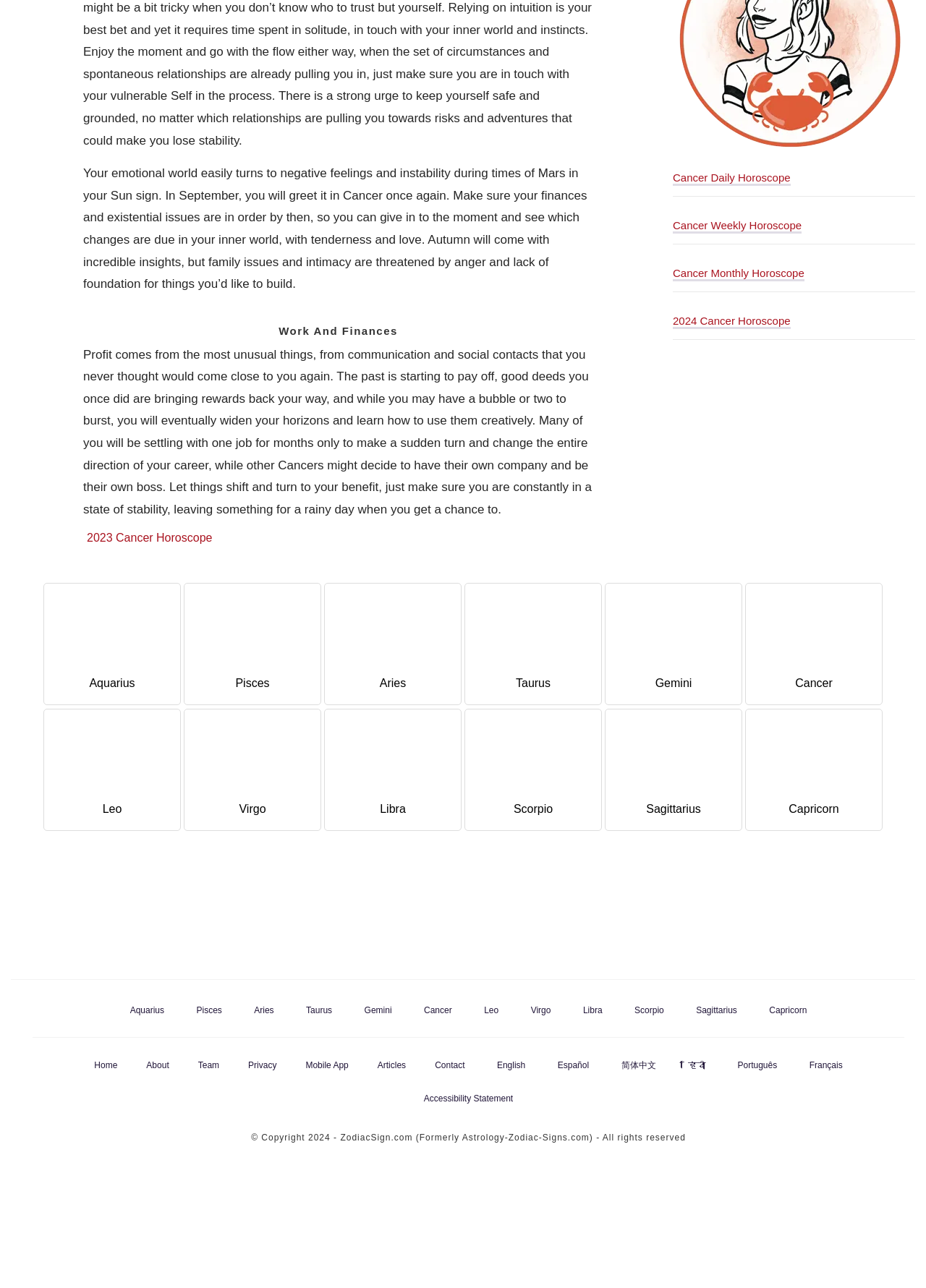Please provide a one-word or short phrase answer to the question:
What is the theme of the webpage?

Astrology